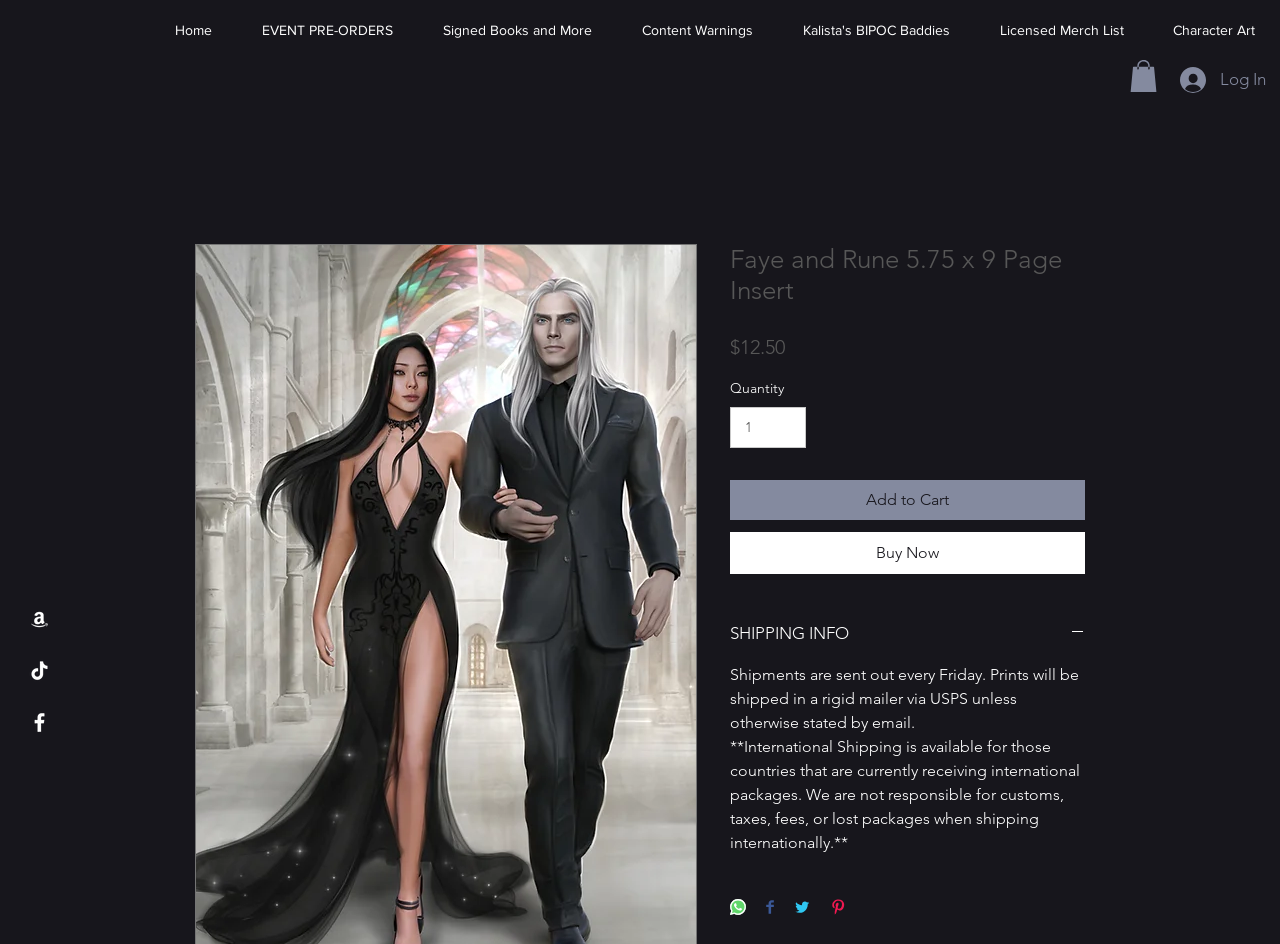Write a detailed summary of the webpage, including text, images, and layout.

This webpage appears to be a product page for a page insert from the book "Invoking the Blood" by Kalista Neith. At the top of the page, there is a navigation menu with links to "Home", "EVENT PRE-ORDERS", "Signed Books and More", "Content Warnings", "Kalista's BIPOC Baddies", "Licensed Merch List", and "Character Art". Below the navigation menu, there is a call-to-action to "Join our Newsletter" and a button with an image.

On the right side of the page, there is a login button and a social media bar with links to Amazon, TikTok, and Facebook, each accompanied by an image. 

The main content of the page is focused on the product, with a heading "Faye and Rune 5.75 x 9 Page Insert" and a price of $12.50. There is a quantity selector and buttons to "Add to Cart" and "Buy Now". Below the product information, there is a section on shipping information, which includes a heading, an image, and a paragraph of text describing the shipping process. 

At the bottom of the page, there are buttons to share the product on WhatsApp, Facebook, Twitter, and Pinterest, each accompanied by an image.